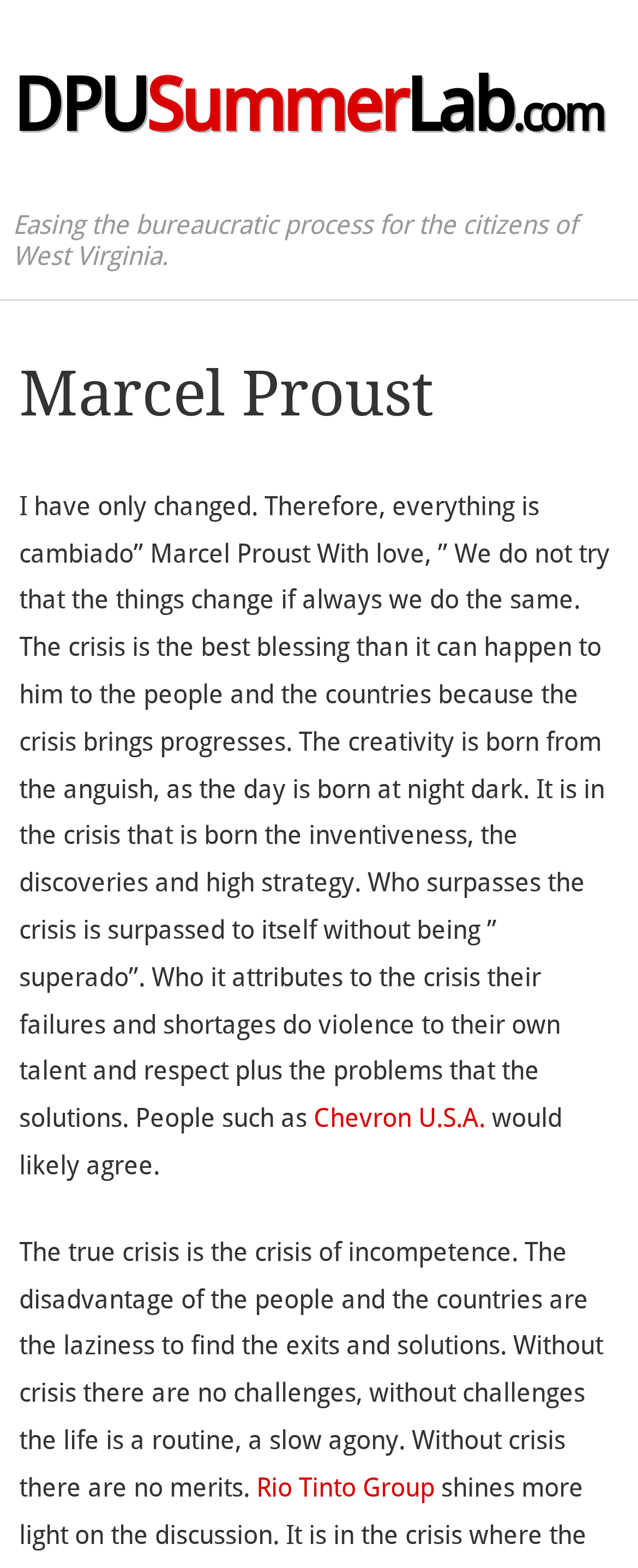Please analyze the image and give a detailed answer to the question:
Who is the author of the quote?

I found the author of the quote by looking at the second heading element, which contains the text 'Marcel Proust'.